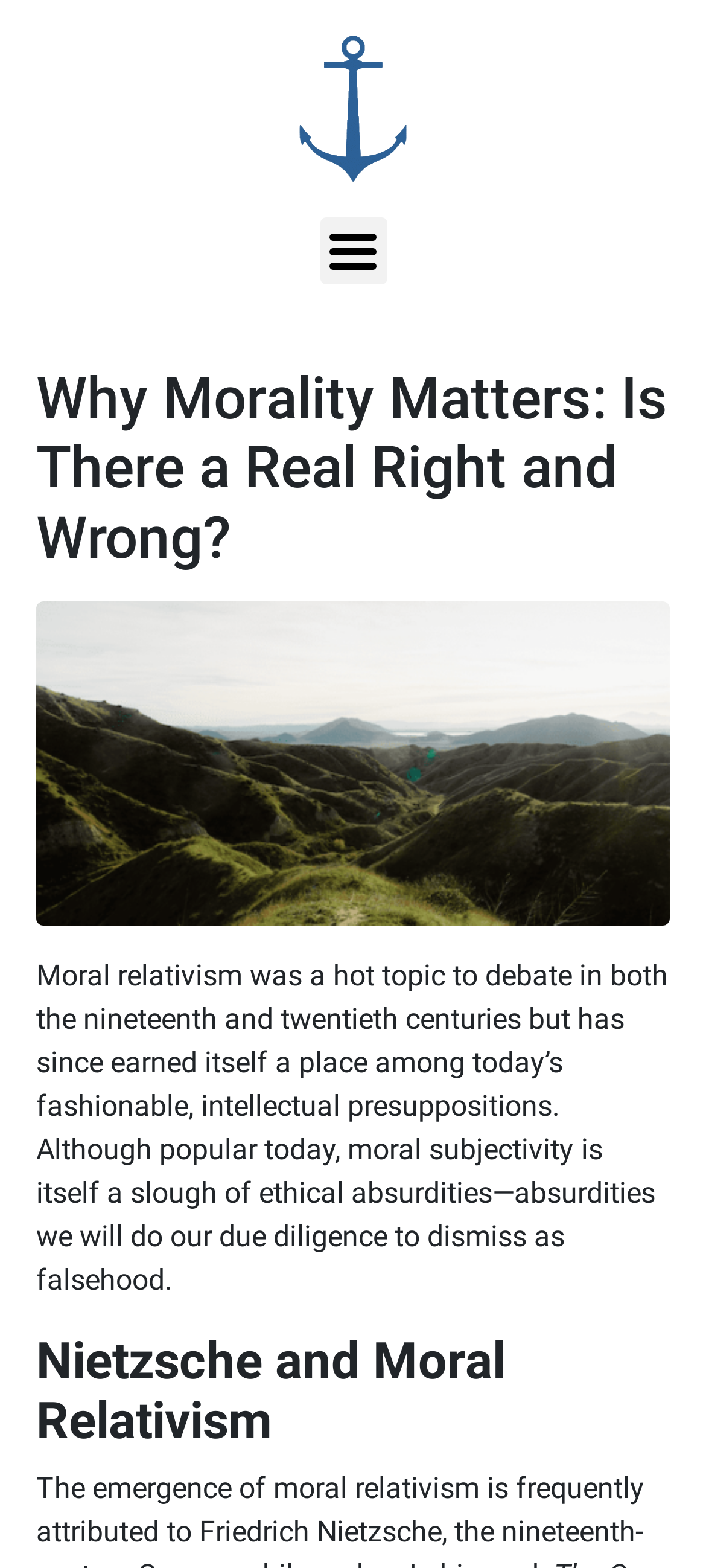Write a detailed summary of the webpage, including text, images, and layout.

The webpage is about the "Culture Archives" of "Anchored Passion". At the top, there is a prominent link with no text, taking up about a quarter of the screen width. Below it, there is a header section that spans almost the entire width of the screen, containing a heading that reads "Why Morality Matters: Is There a Real Right and Wrong?". This heading is also a link. 

Directly below the header, there is another link with the same text, "Why Morality Matters: Is There a Real Right and Wrong?". Following this, there are two blocks of static text. The first block is a short sentence, "Moral relativism was a hot topic to". The second block is a longer paragraph that discusses moral relativism and its absurdities. 

Further down, there is another heading that reads "Nietzsche and Moral Relativism". This heading is positioned near the bottom of the screen. Overall, the webpage appears to be an article or blog post discussing morality and moral relativism, with a focus on Nietzsche's philosophy.